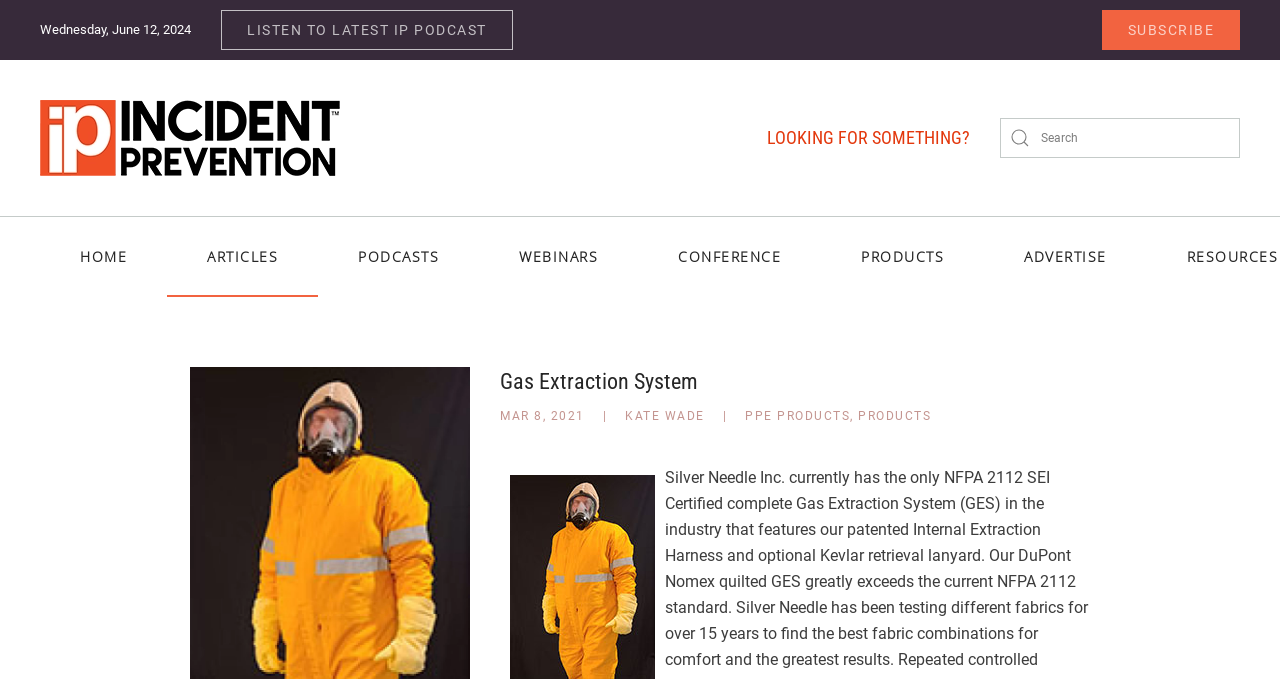Answer the following query concisely with a single word or phrase:
What is the current date?

Wednesday, June 12, 2024